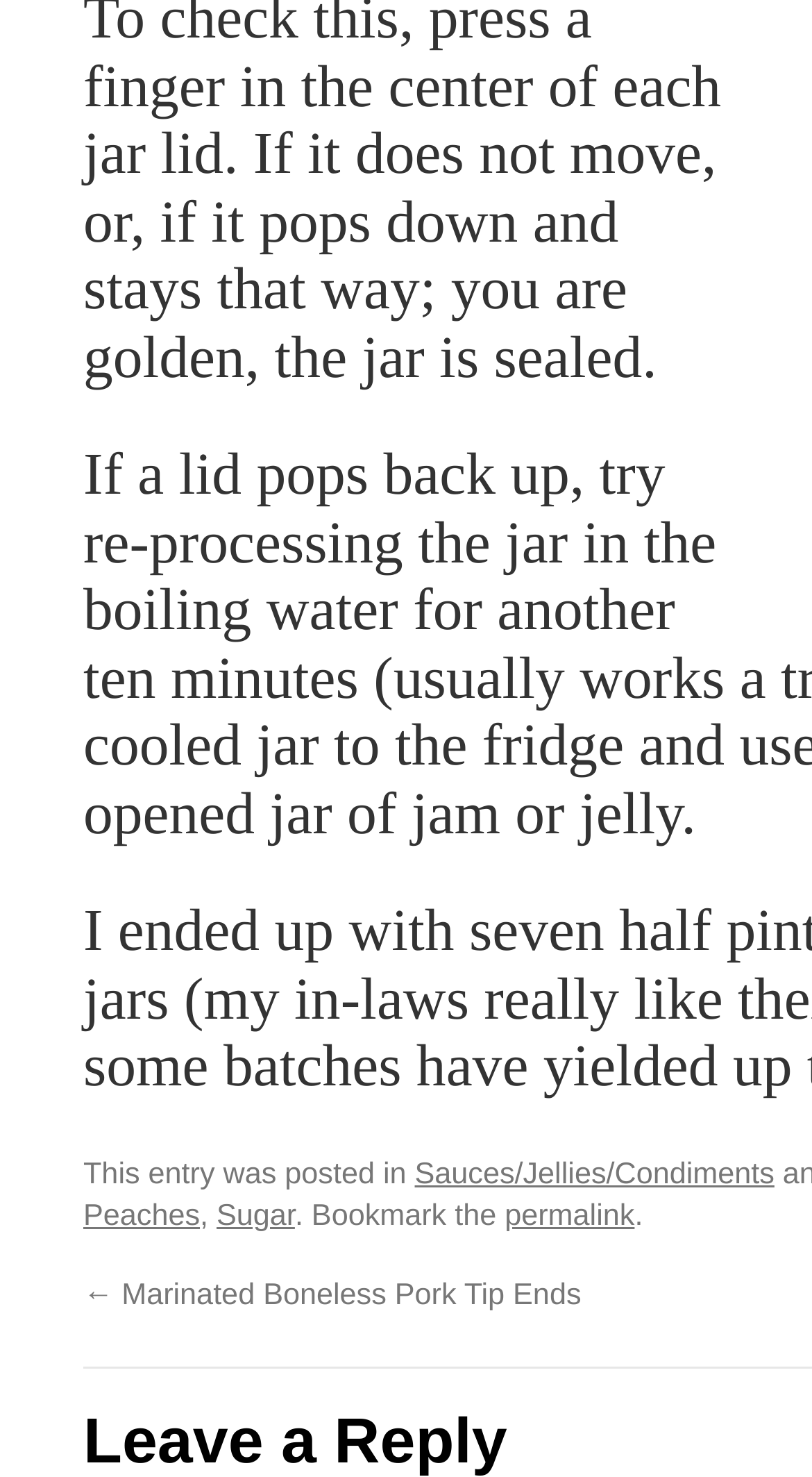How many links are present in the post?
Based on the content of the image, thoroughly explain and answer the question.

I counted the number of links in the webpage and found five links: 'Sauces/Jellies/Condiments', 'Peaches', 'Sugar', 'permalink', and 'Marinated Boneless Pork Tip Ends'.